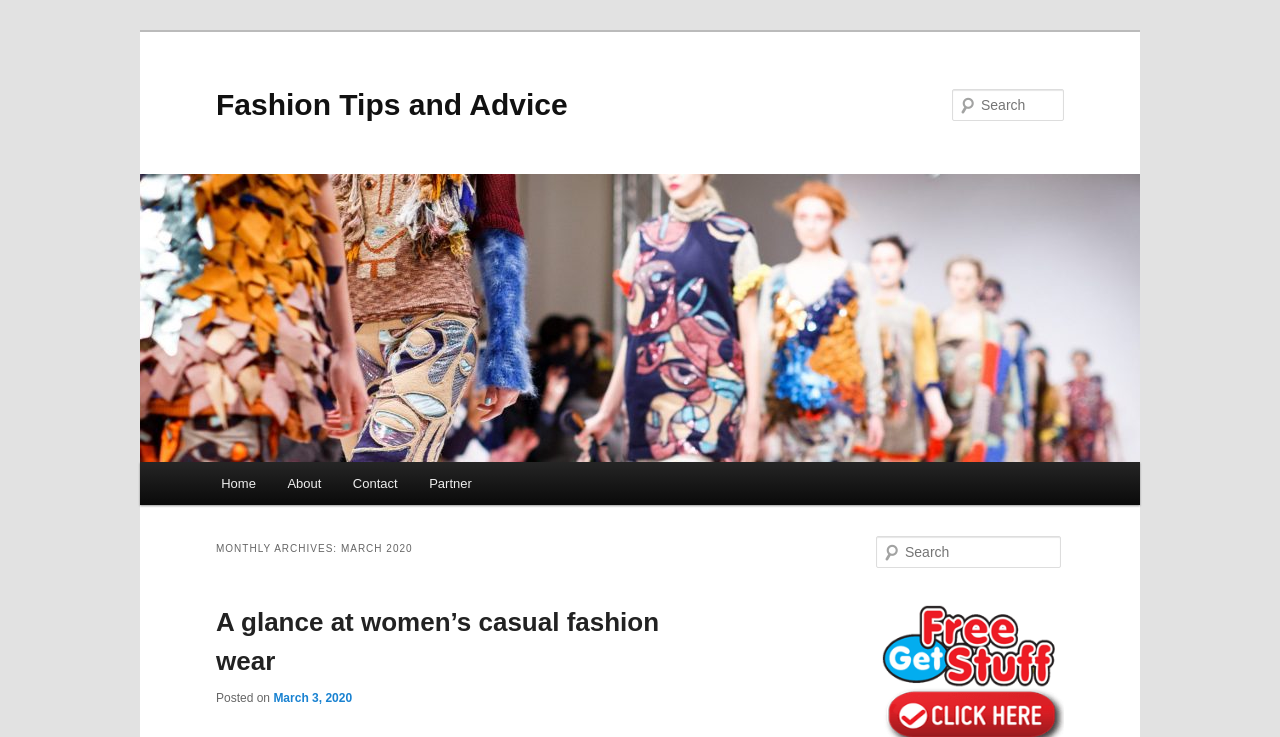Find and specify the bounding box coordinates that correspond to the clickable region for the instruction: "View posts from March 3, 2020".

[0.214, 0.937, 0.275, 0.956]